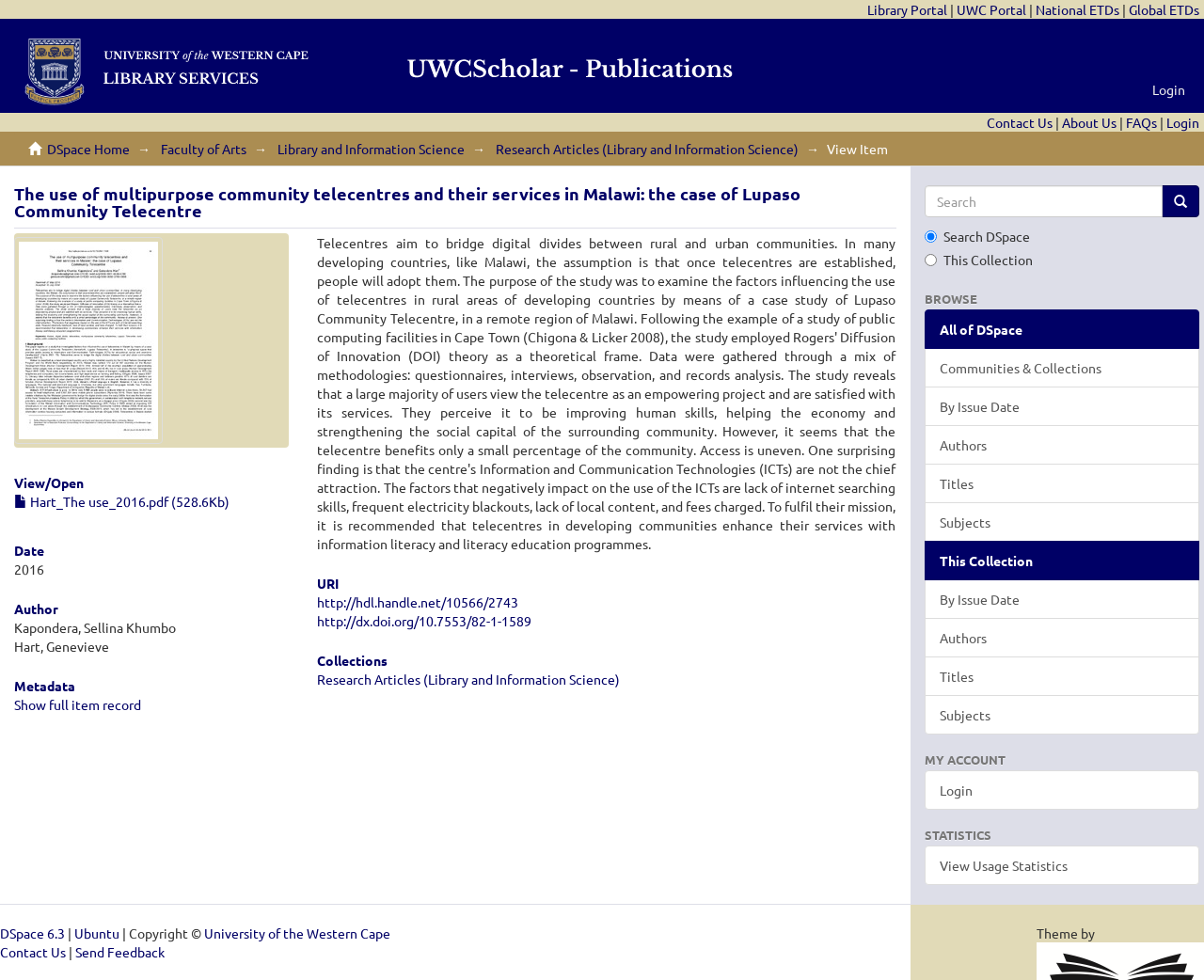Extract the bounding box coordinates for the UI element described as: "Faculty of Arts".

[0.134, 0.143, 0.205, 0.16]